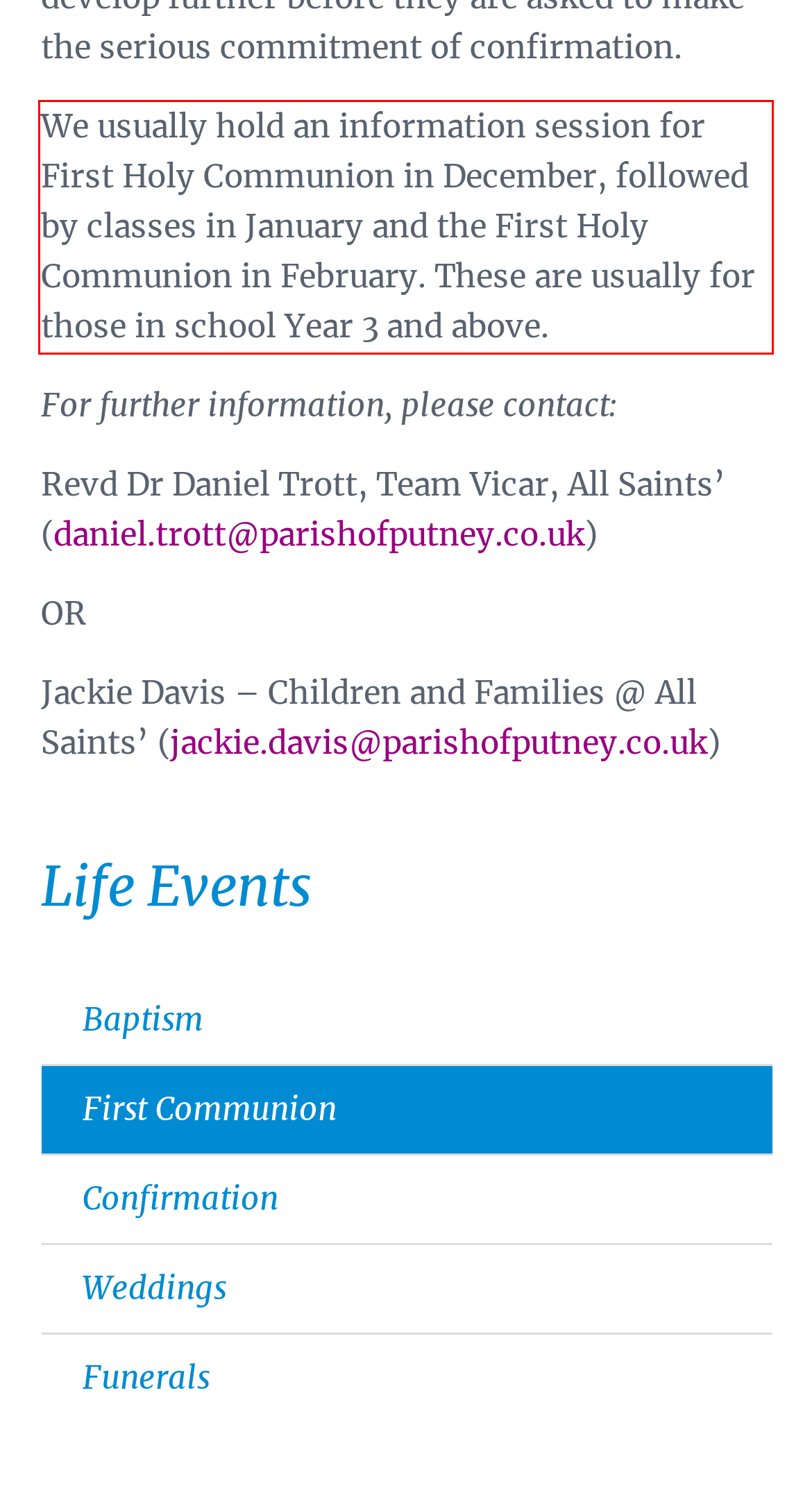You are provided with a screenshot of a webpage featuring a red rectangle bounding box. Extract the text content within this red bounding box using OCR.

We usually hold an information session for First Holy Communion in December, followed by classes in January and the First Holy Communion in February. These are usually for those in school Year 3 and above.